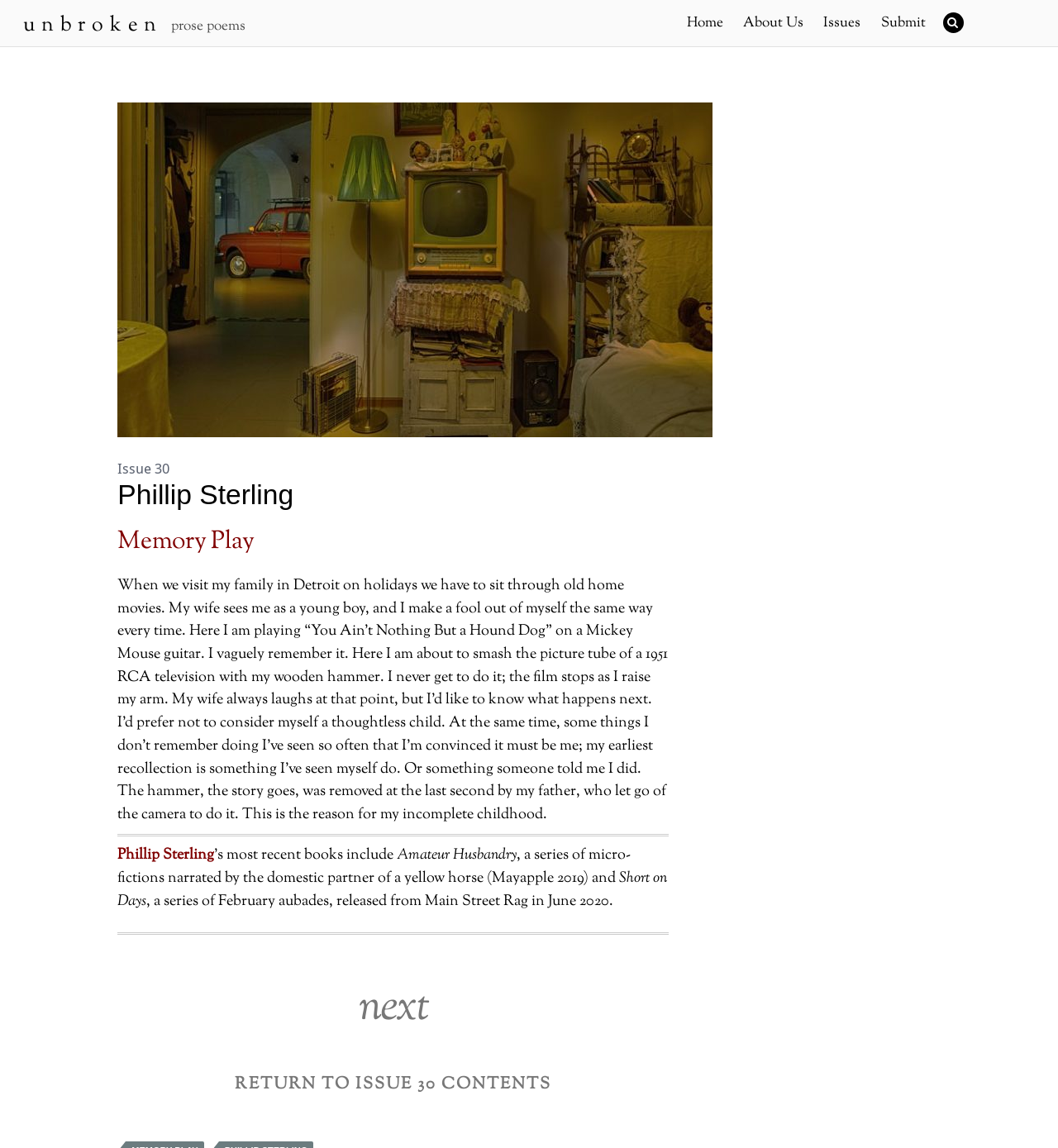What is the name of the issue?
Please give a detailed and elaborate answer to the question based on the image.

I determined the name of the issue by looking at the link element with the text 'Issue 30' which is located near the top of the webpage.